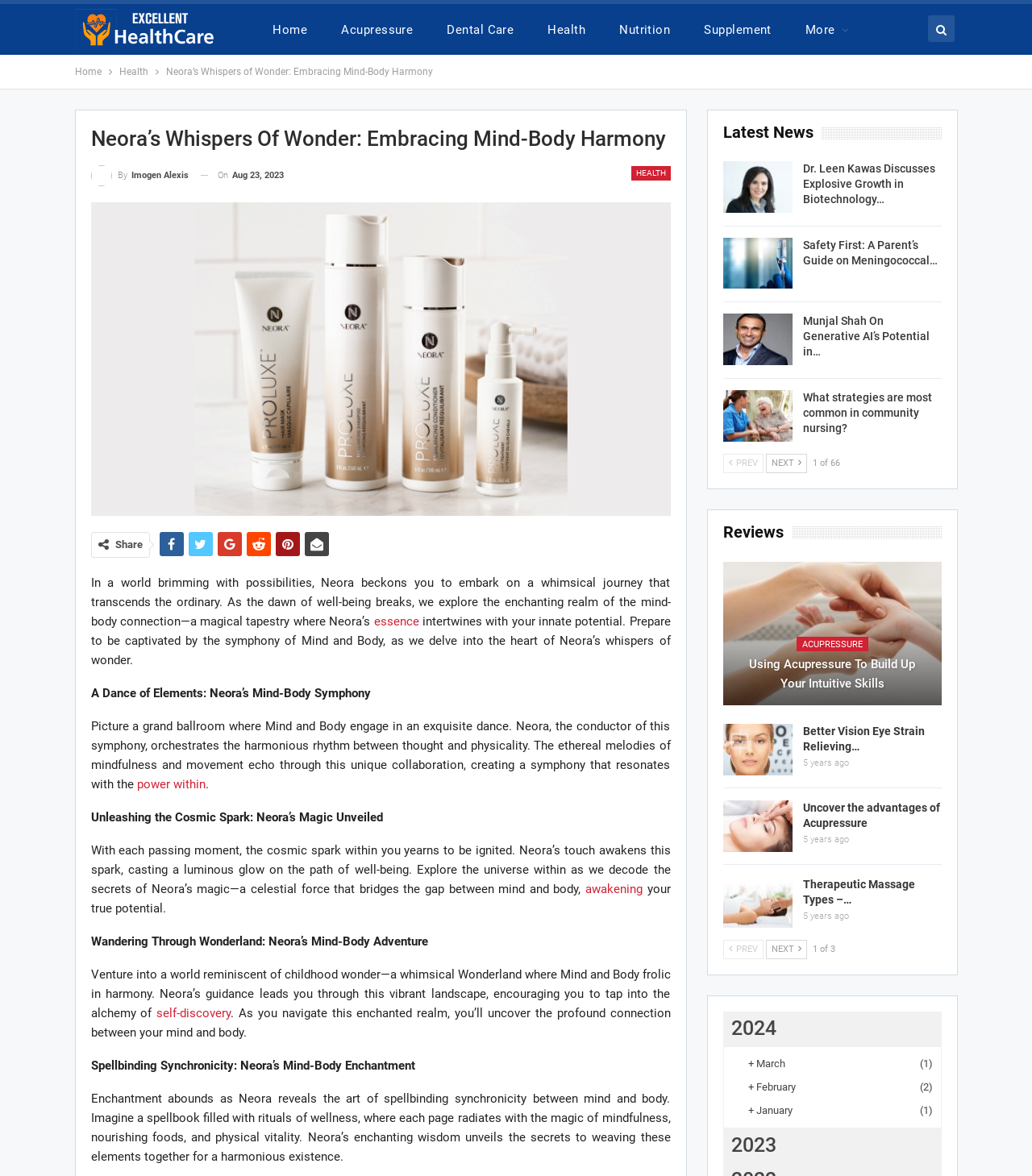Locate the bounding box coordinates of the area to click to fulfill this instruction: "Share the current page". The bounding box should be presented as four float numbers between 0 and 1, in the order [left, top, right, bottom].

[0.154, 0.452, 0.178, 0.473]